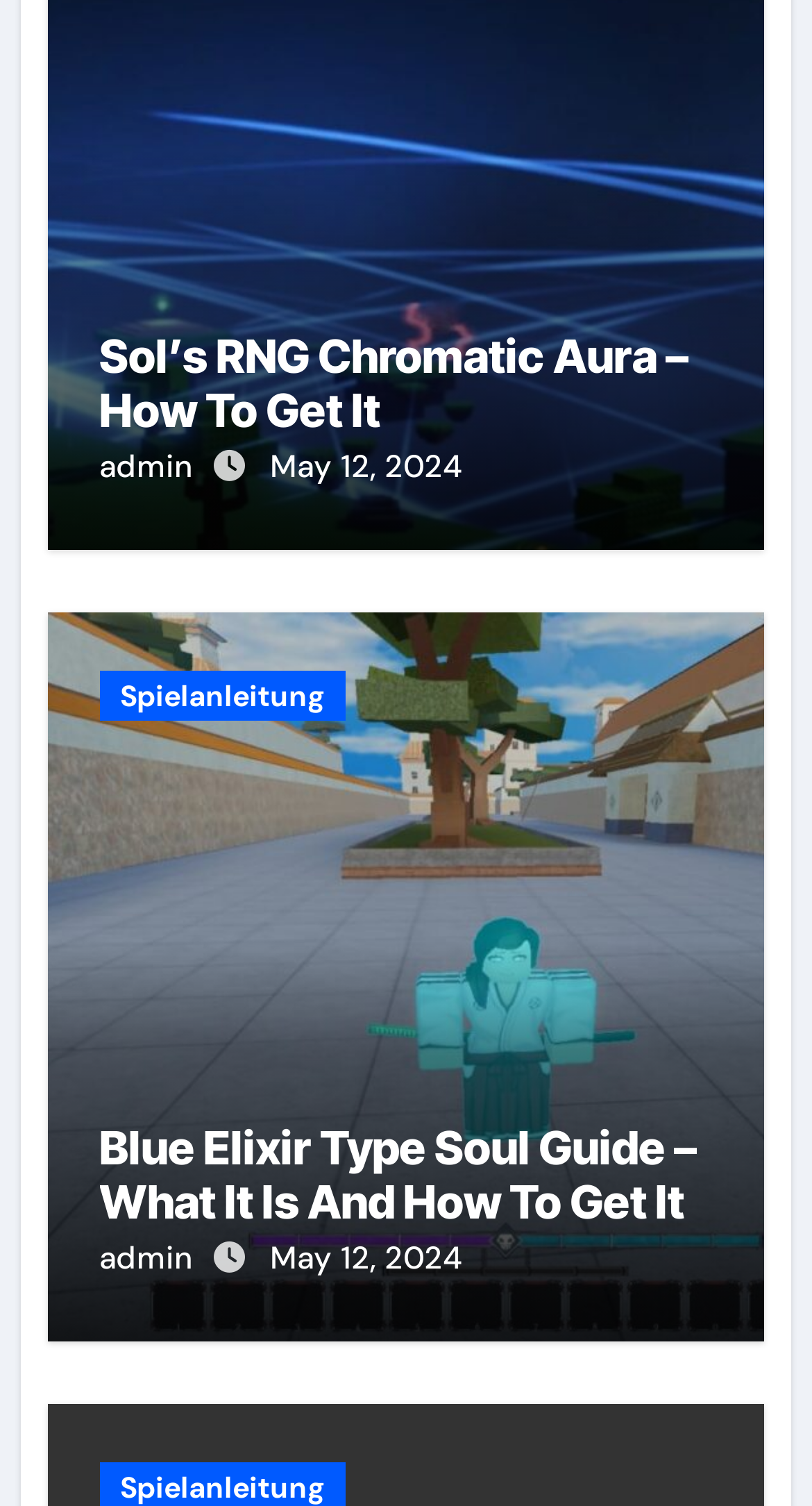What is the date of the articles?
Look at the image and provide a detailed response to the question.

I found the links 'May 12, 2024' next to the author 'admin' for both articles, which indicates that the date of the articles is 'May 12, 2024'.